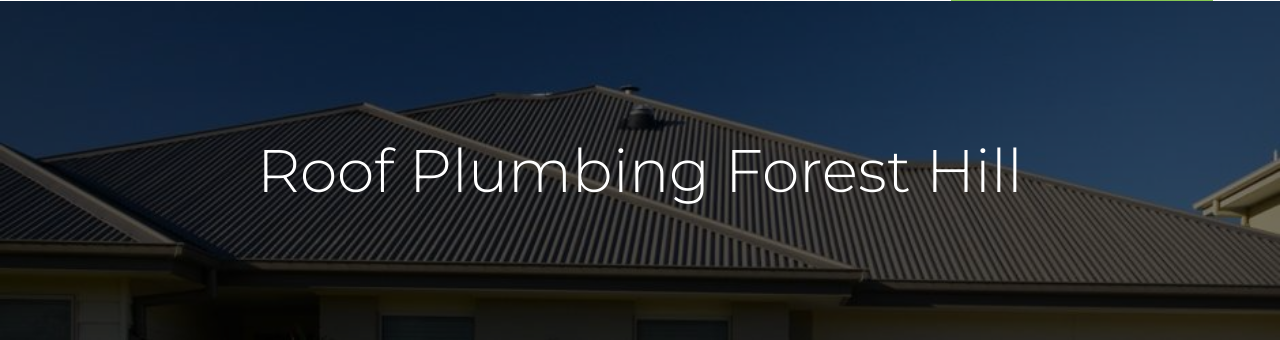What is the focus of the image?
Could you answer the question with a detailed and thorough explanation?

The image is focused on showcasing professional roof plumbing solutions, as evident from the caption 'Roof Plumbing Forest Hill', which highlights the expertise and reliability of the services offered in the Forest Hill area.